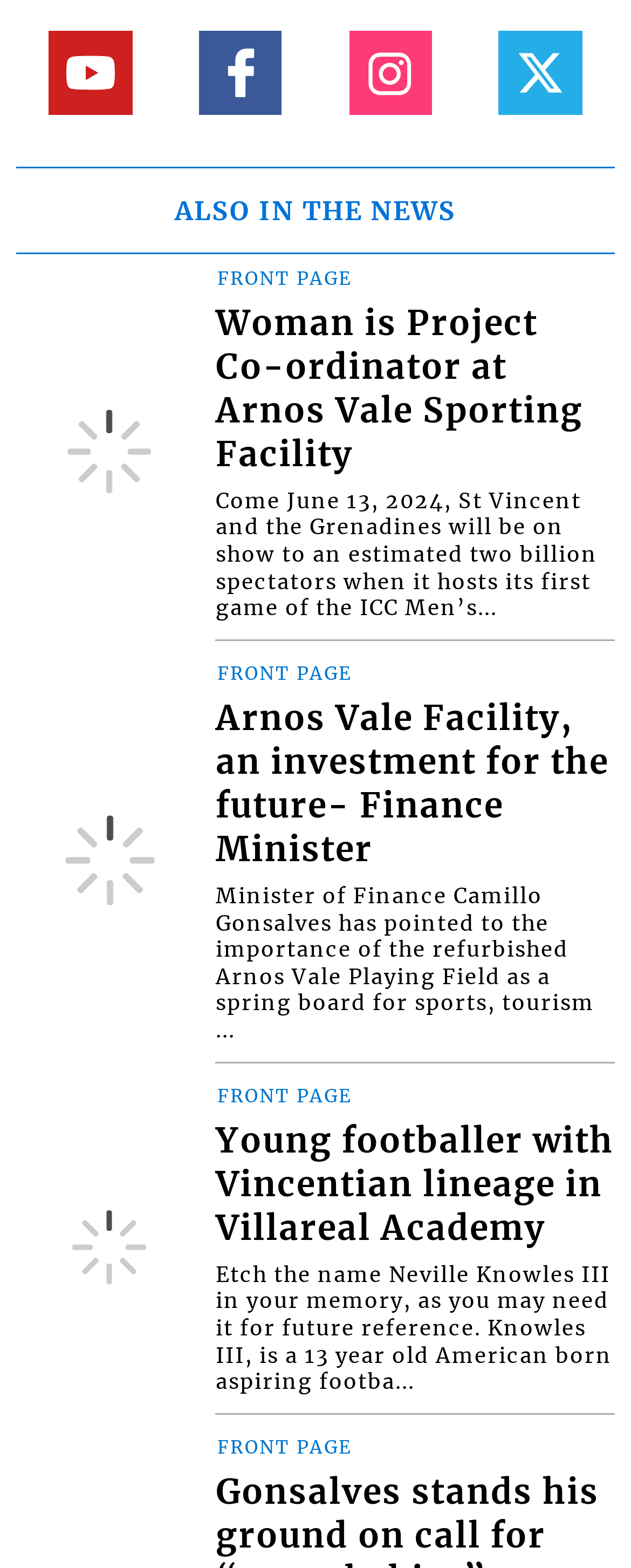Determine the bounding box coordinates of the region I should click to achieve the following instruction: "Go to page in Twitter". Ensure the bounding box coordinates are four float numbers between 0 and 1, i.e., [left, top, right, bottom].

[0.791, 0.376, 0.922, 0.429]